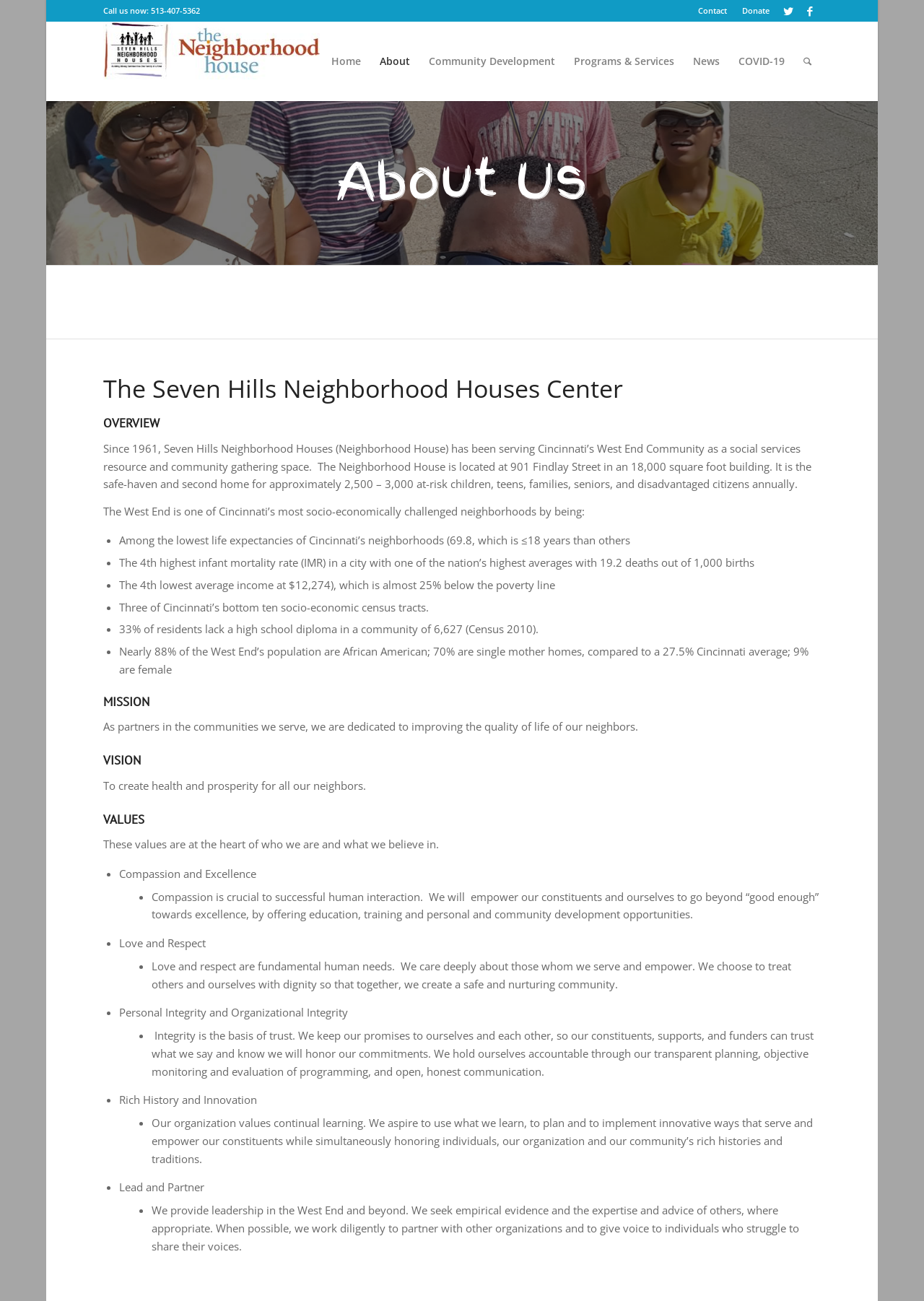Locate the bounding box coordinates of the clickable part needed for the task: "Call the phone number".

[0.112, 0.004, 0.216, 0.012]